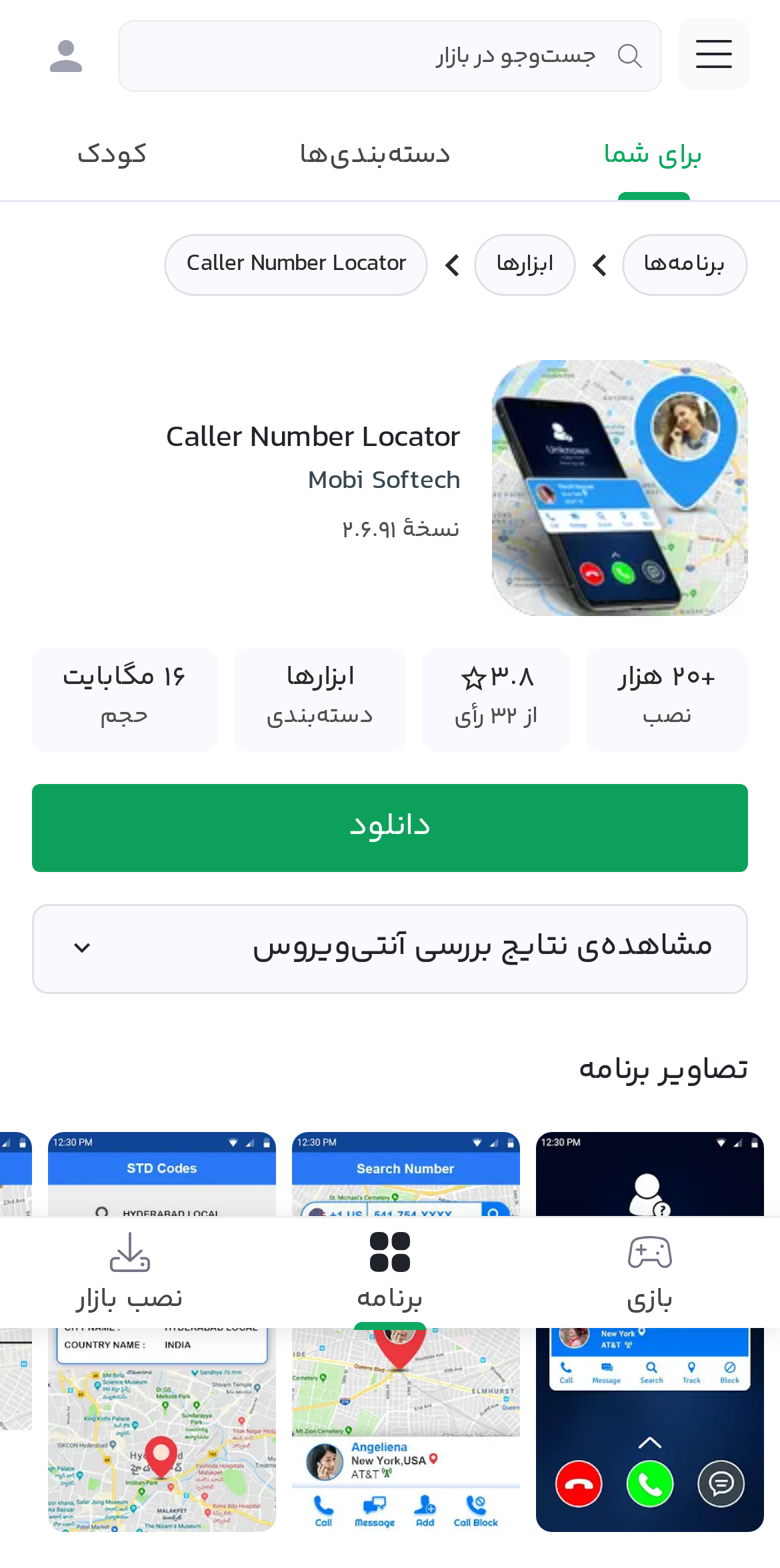Specify the bounding box coordinates of the area to click in order to execute this command: 'Scroll to top'. The coordinates should consist of four float numbers ranging from 0 to 1, and should be formatted as [left, top, right, bottom].

None